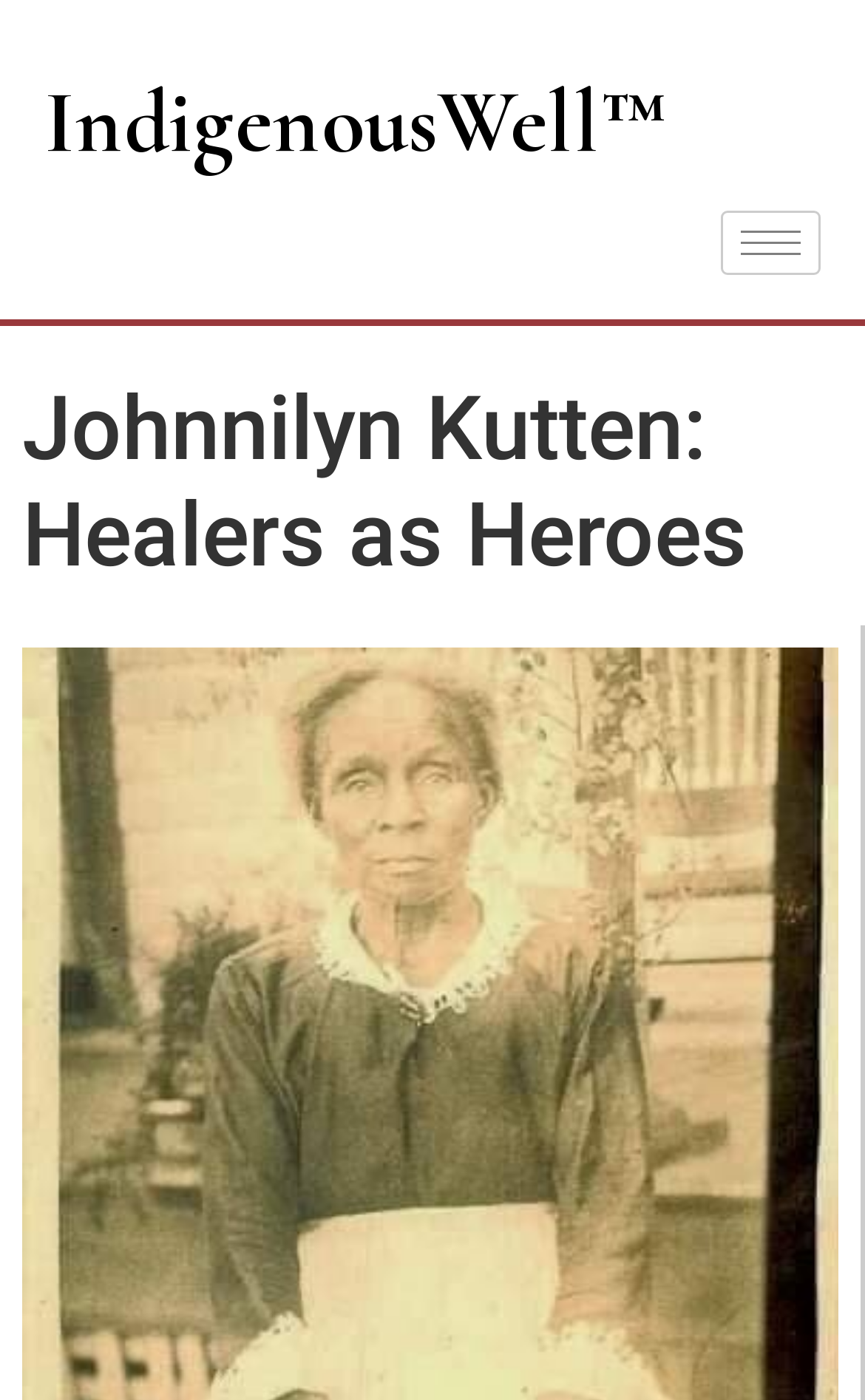Predict the bounding box coordinates of the UI element that matches this description: "parent_node: Health Stories aria-label="hamburger-icon"". The coordinates should be in the format [left, top, right, bottom] with each value between 0 and 1.

[0.833, 0.15, 0.949, 0.196]